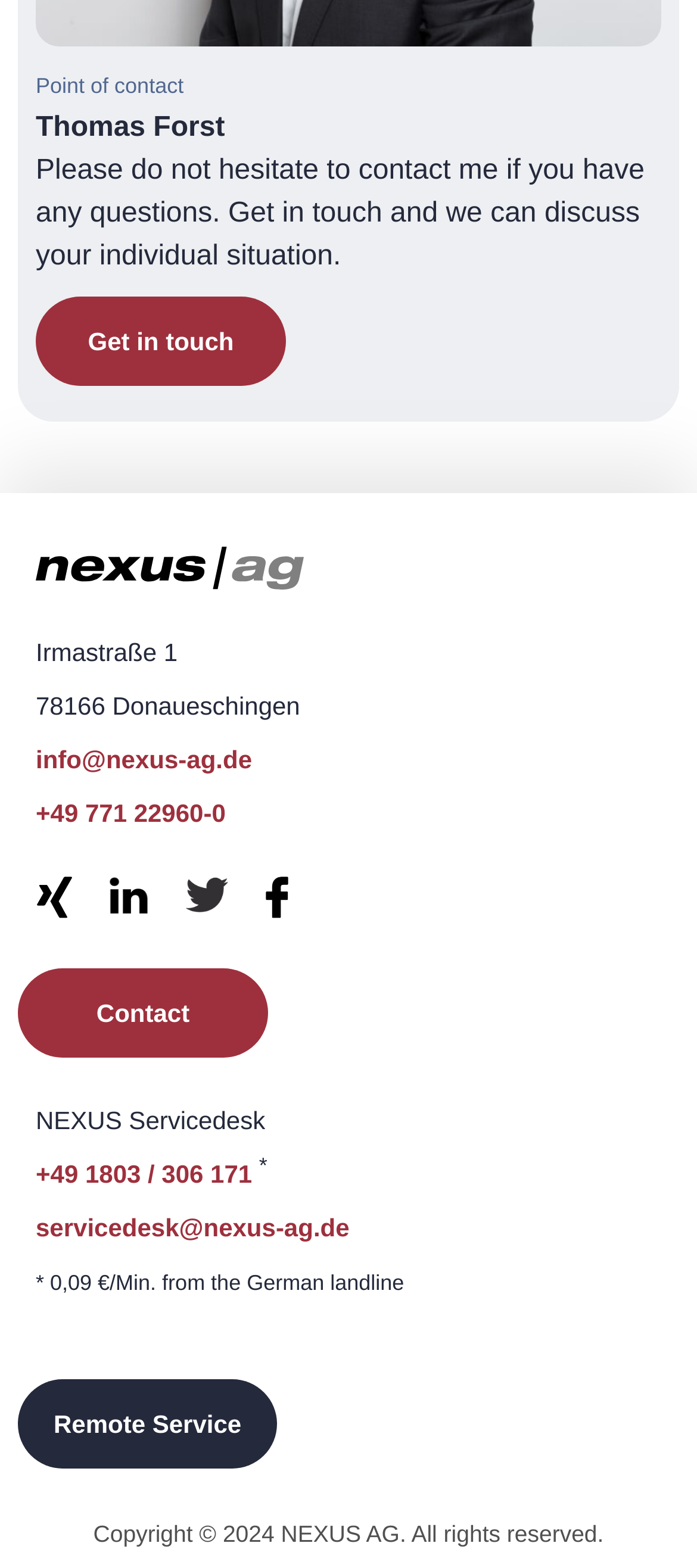Could you highlight the region that needs to be clicked to execute the instruction: "Contact Thomas Forst"?

[0.051, 0.072, 0.323, 0.092]